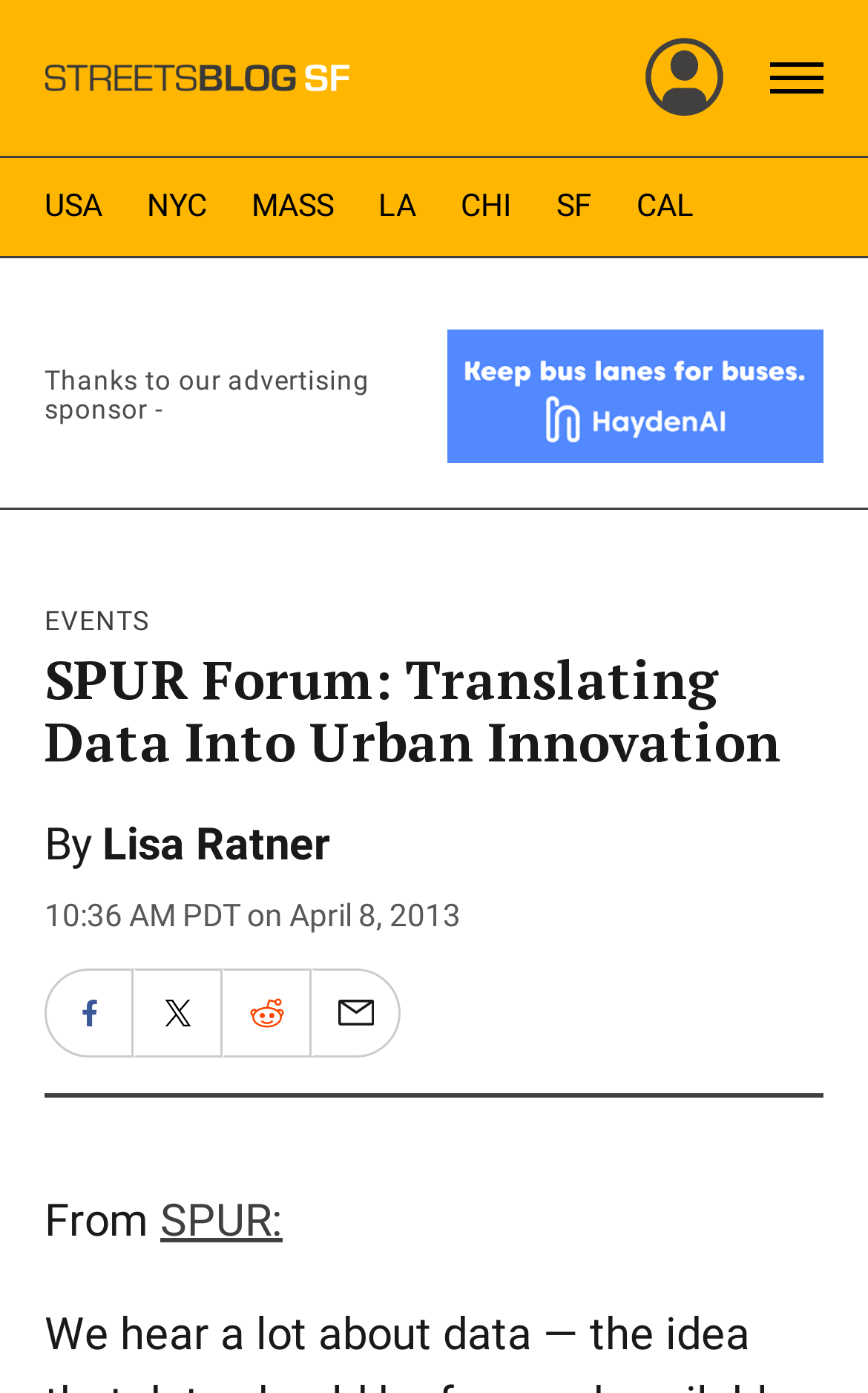Please identify the bounding box coordinates of the element's region that I should click in order to complete the following instruction: "Go to Streetsblog San Francisco home". The bounding box coordinates consist of four float numbers between 0 and 1, i.e., [left, top, right, bottom].

[0.051, 0.008, 0.401, 0.104]